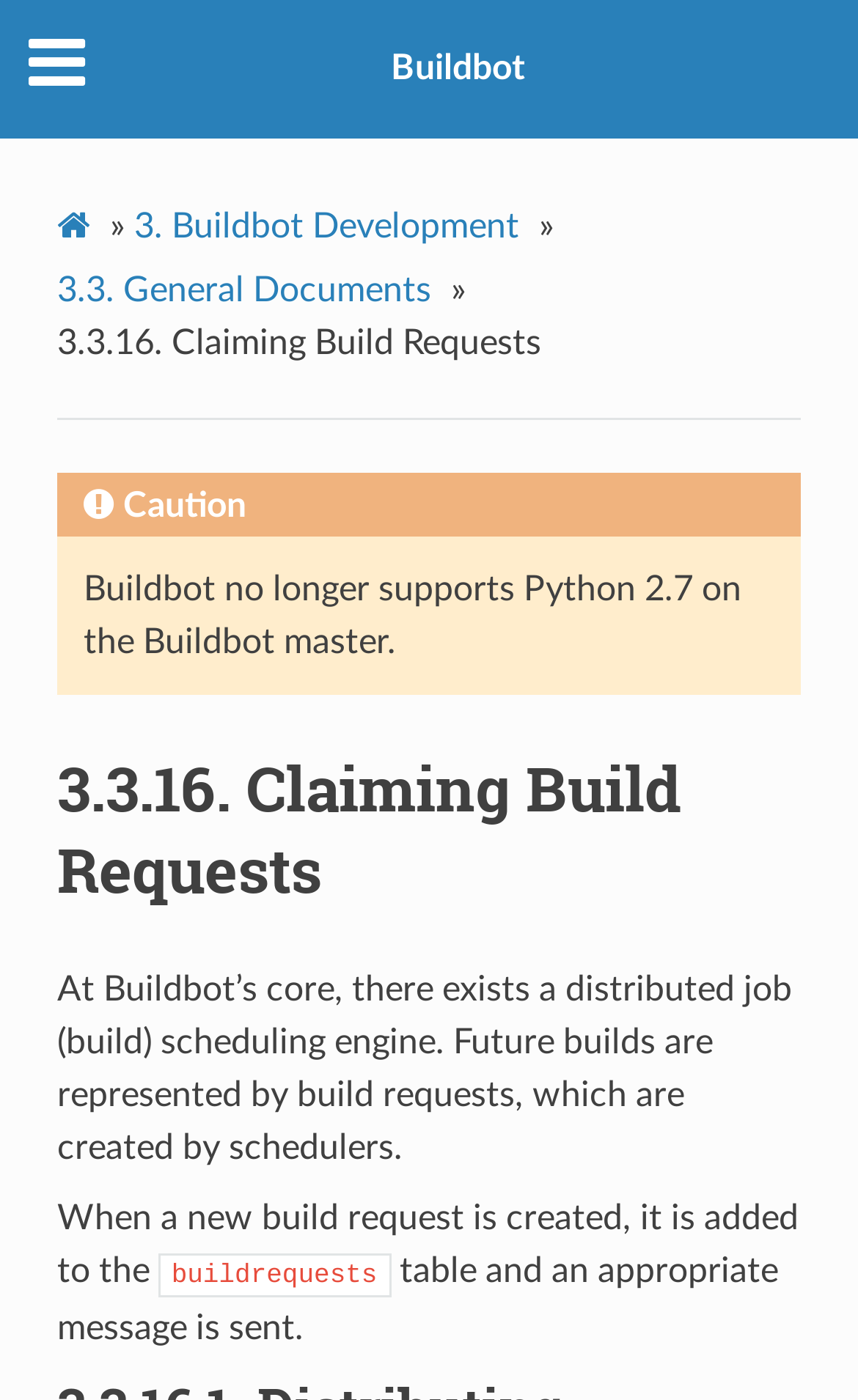What is the name of the software being documented?
Please look at the screenshot and answer in one word or a short phrase.

Buildbot